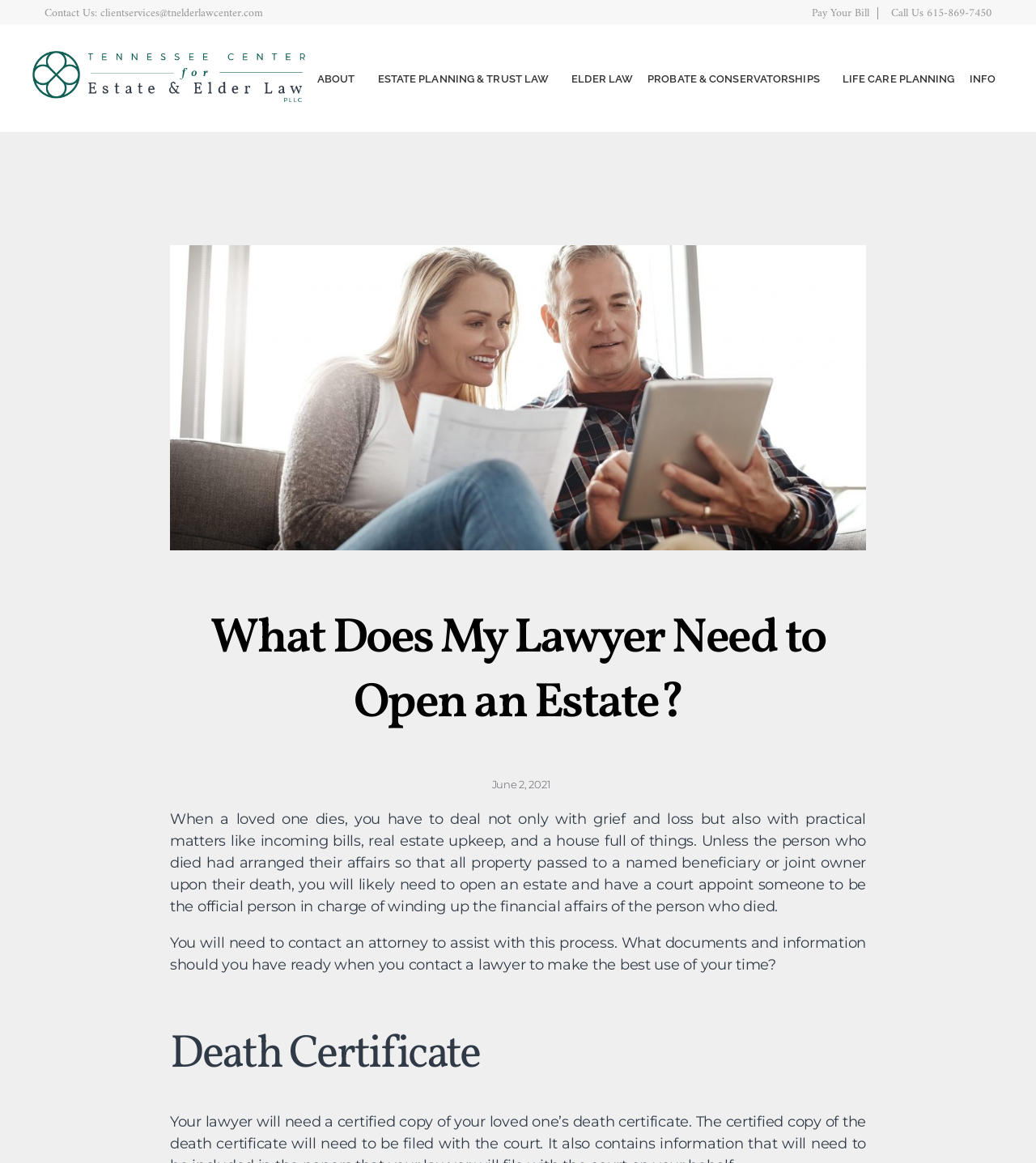Highlight the bounding box coordinates of the element you need to click to perform the following instruction: "Learn about estate planning and trust law."

[0.365, 0.061, 0.538, 0.074]